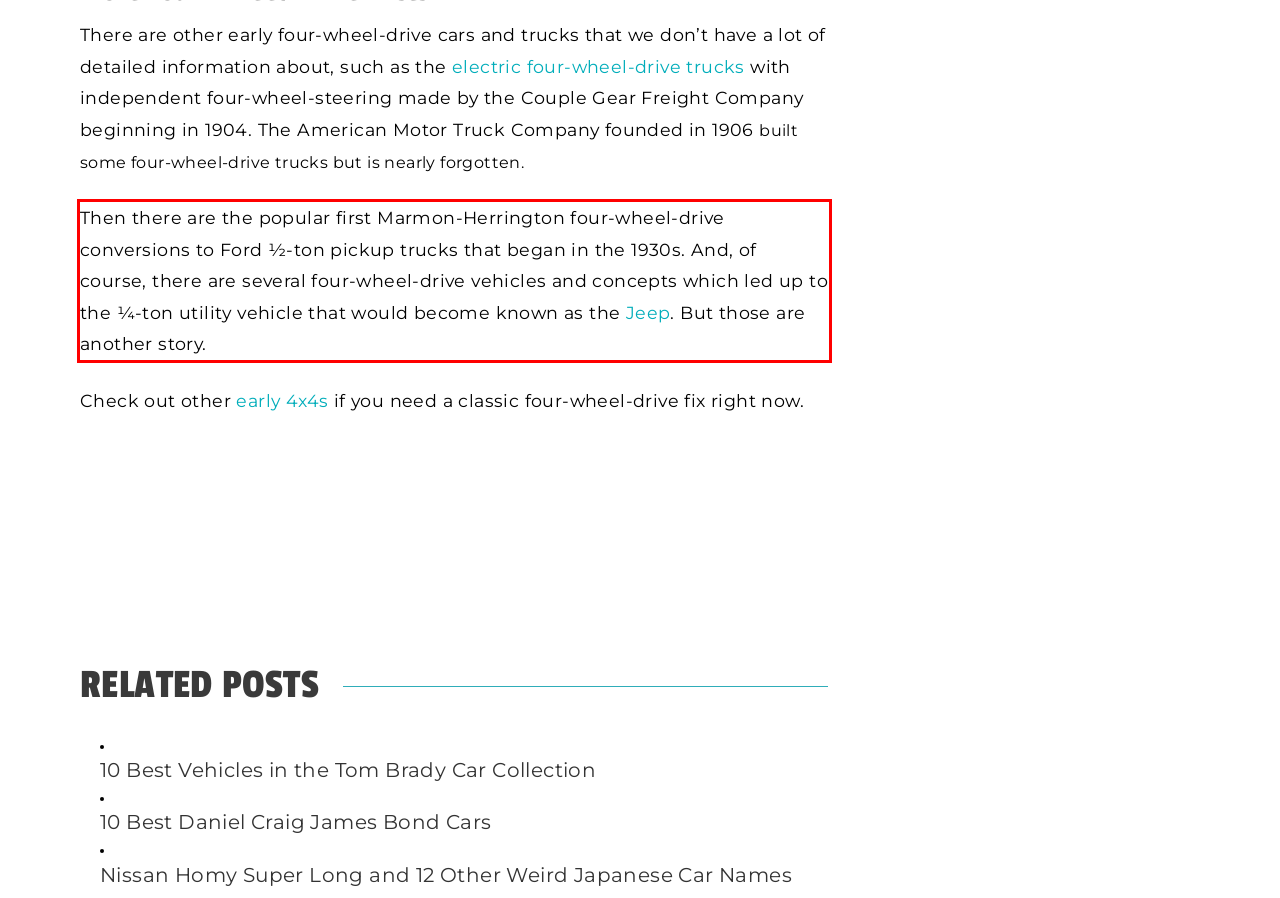You are given a screenshot showing a webpage with a red bounding box. Perform OCR to capture the text within the red bounding box.

Then there are the popular first Marmon-Herrington four-wheel-drive conversions to Ford ½-ton pickup trucks that began in the 1930s. And, of course, there are several four-wheel-drive vehicles and concepts which led up to the ¼-ton utility vehicle that would become known as the Jeep. But those are another story.